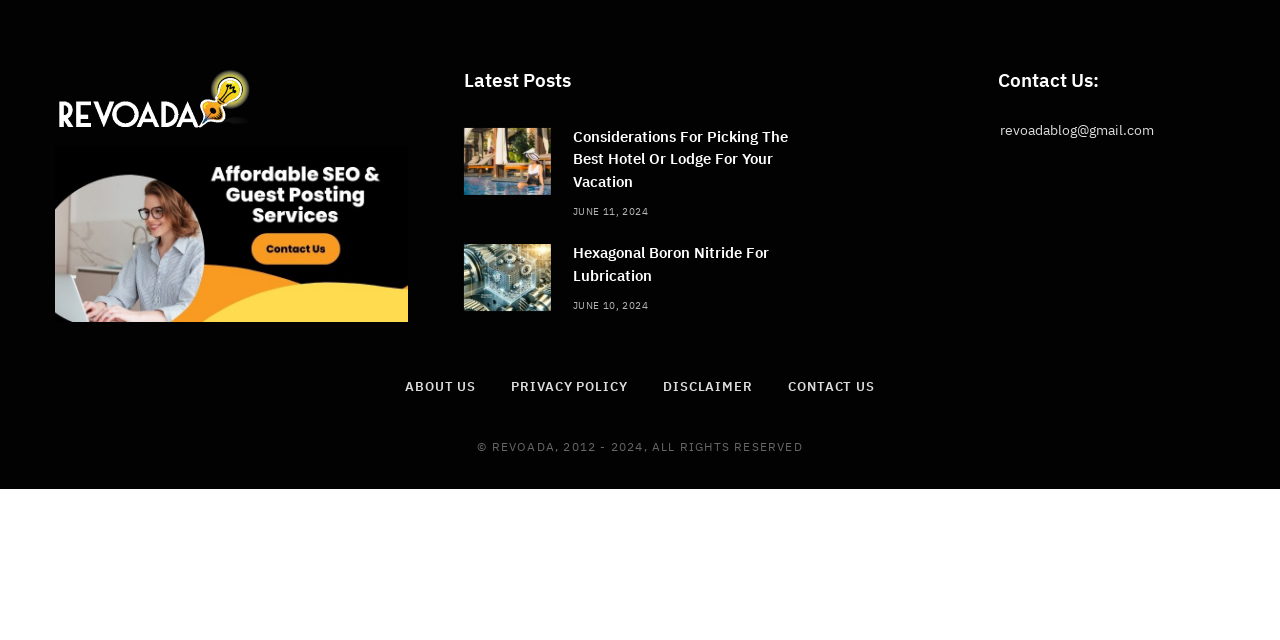Determine the bounding box coordinates for the HTML element described here: "June 10, 2024".

[0.447, 0.468, 0.507, 0.488]